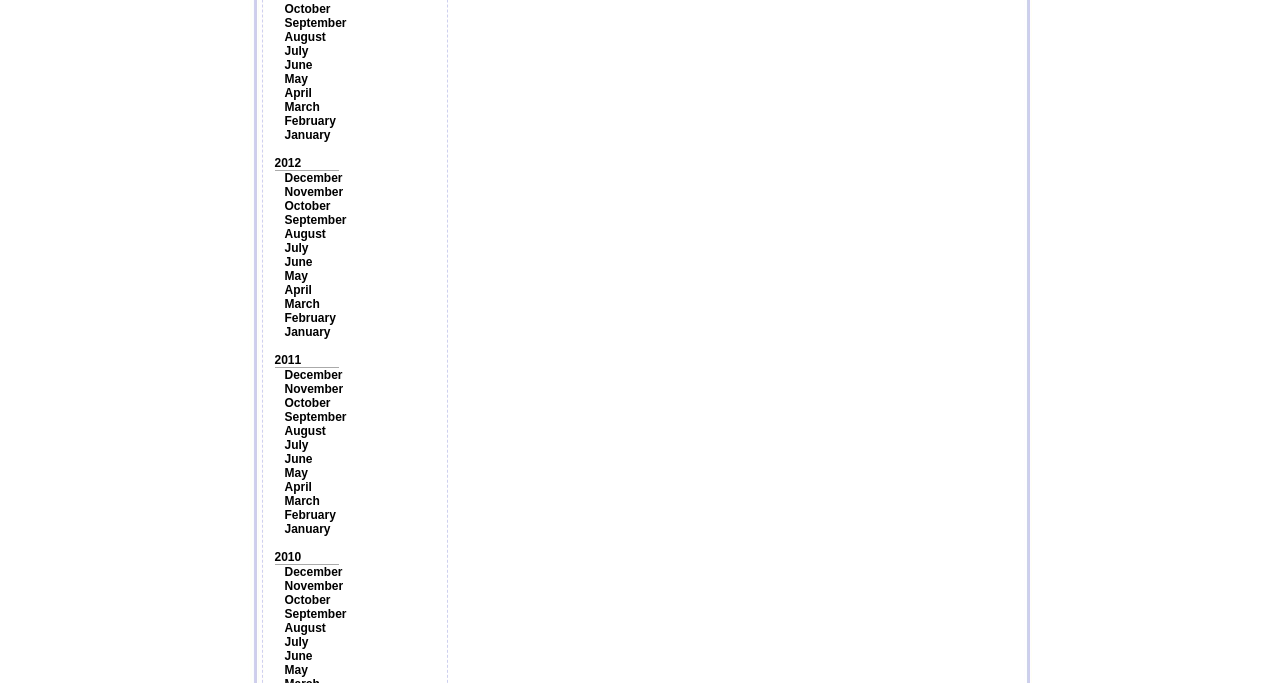Please provide a comprehensive answer to the question based on the screenshot: What is the latest month listed on the webpage?

I looked at the link elements with month names and found that the latest month listed is December, which is located at the top of the webpage.